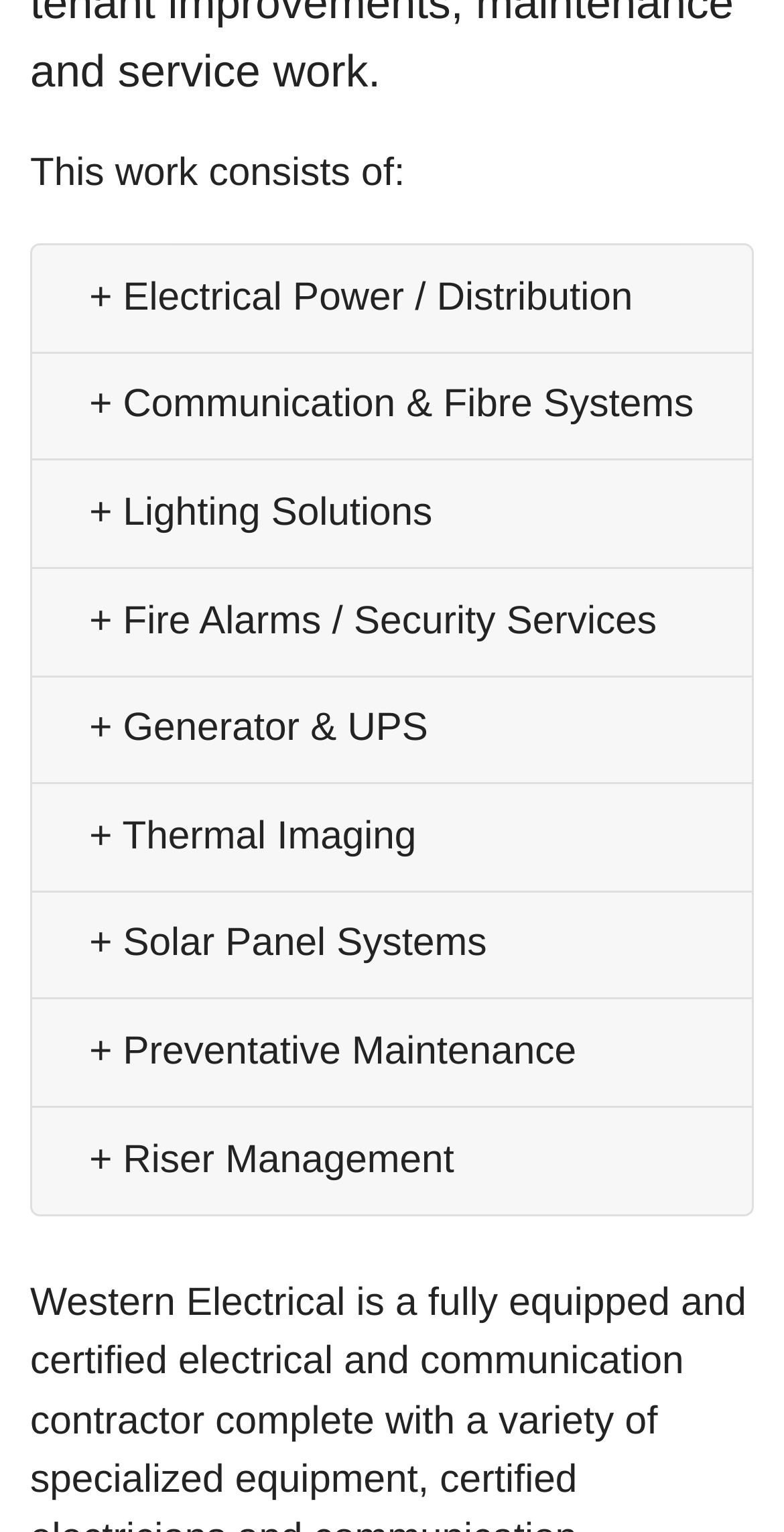Determine the bounding box coordinates of the clickable area required to perform the following instruction: "Discover Generator & UPS". The coordinates should be represented as four float numbers between 0 and 1: [left, top, right, bottom].

[0.104, 0.458, 0.556, 0.492]